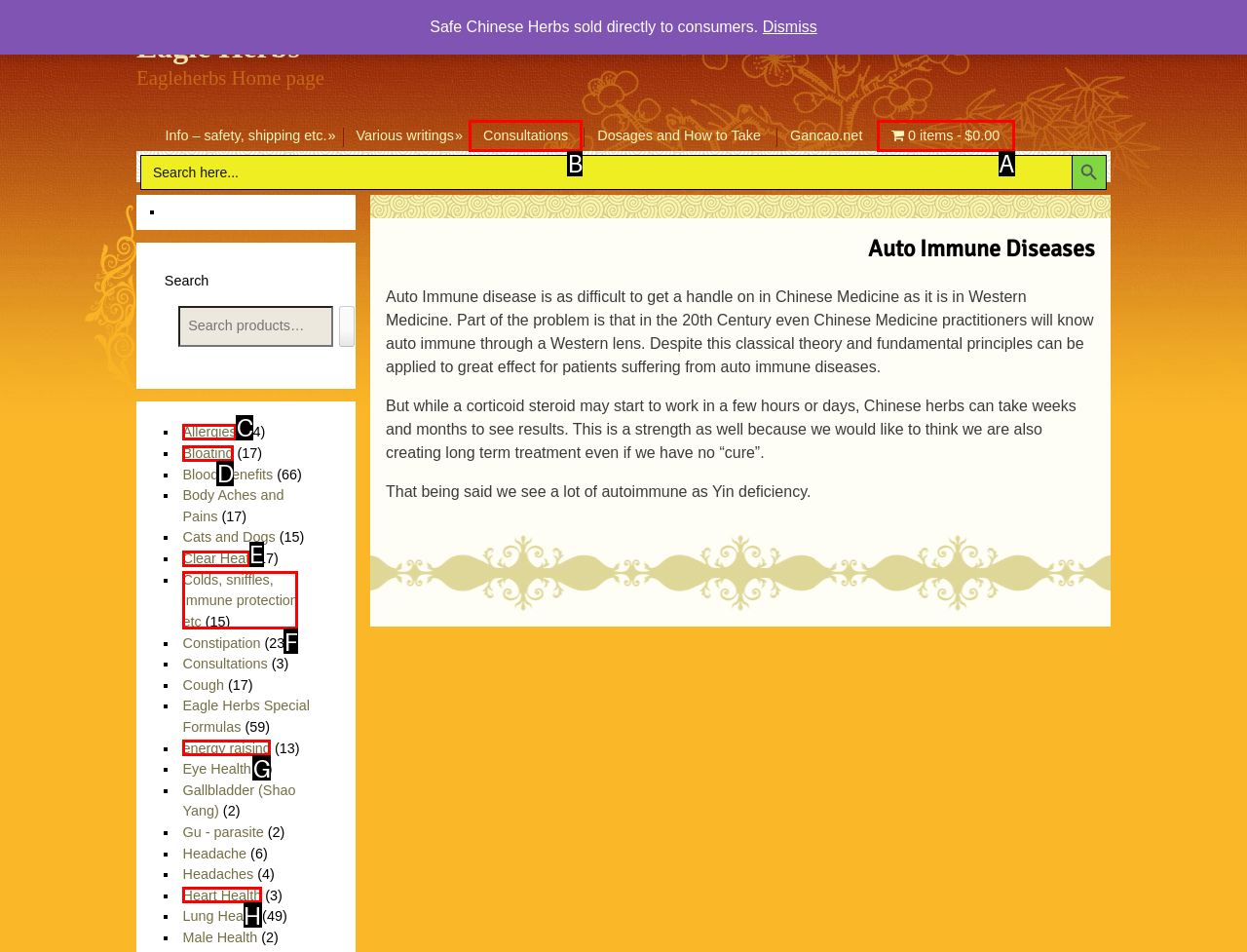Select the correct UI element to click for this task: View consultations.
Answer using the letter from the provided options.

B